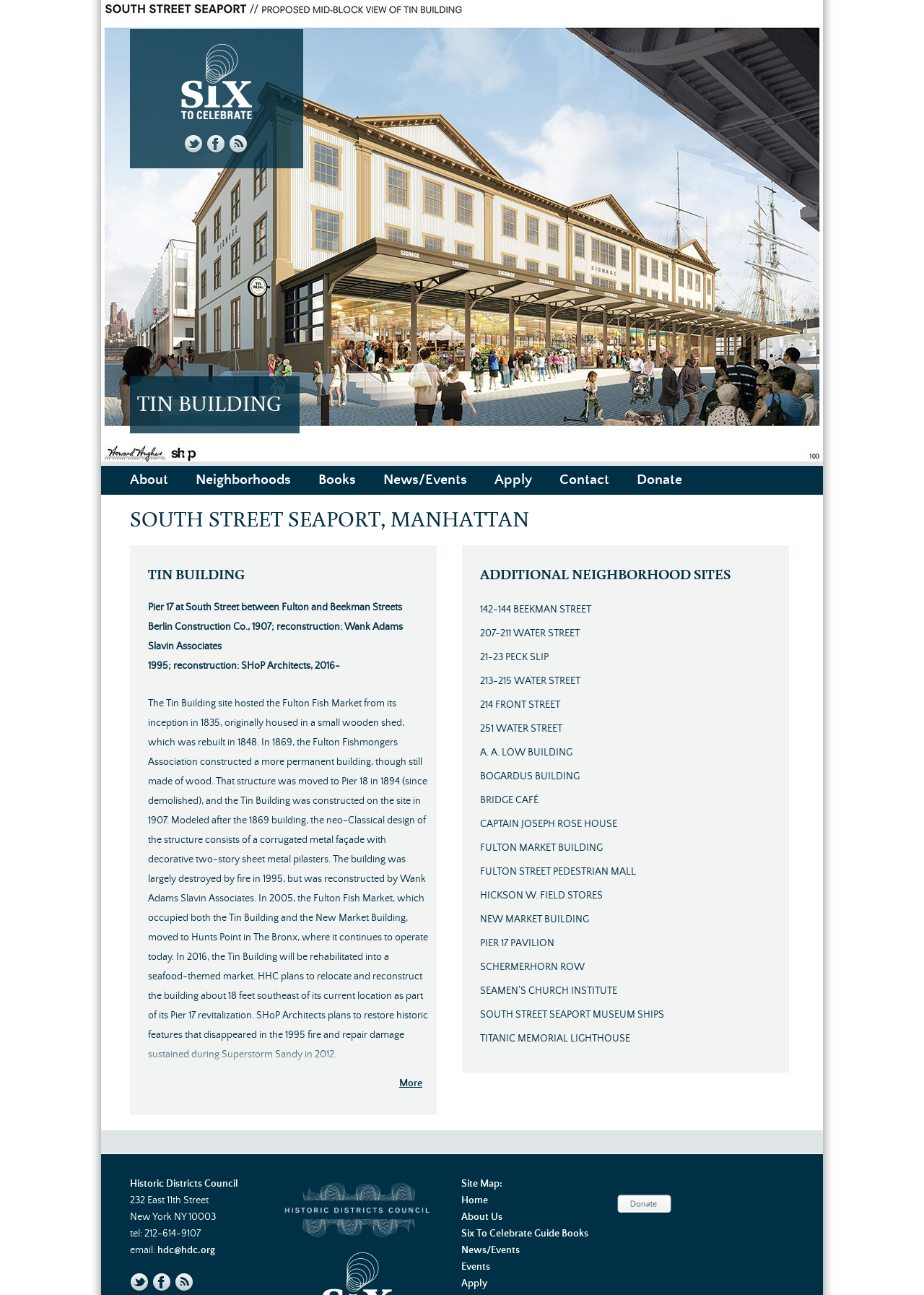What is the email address of the Historic Districts Council?
From the image, respond using a single word or phrase.

hdc@hdc.org